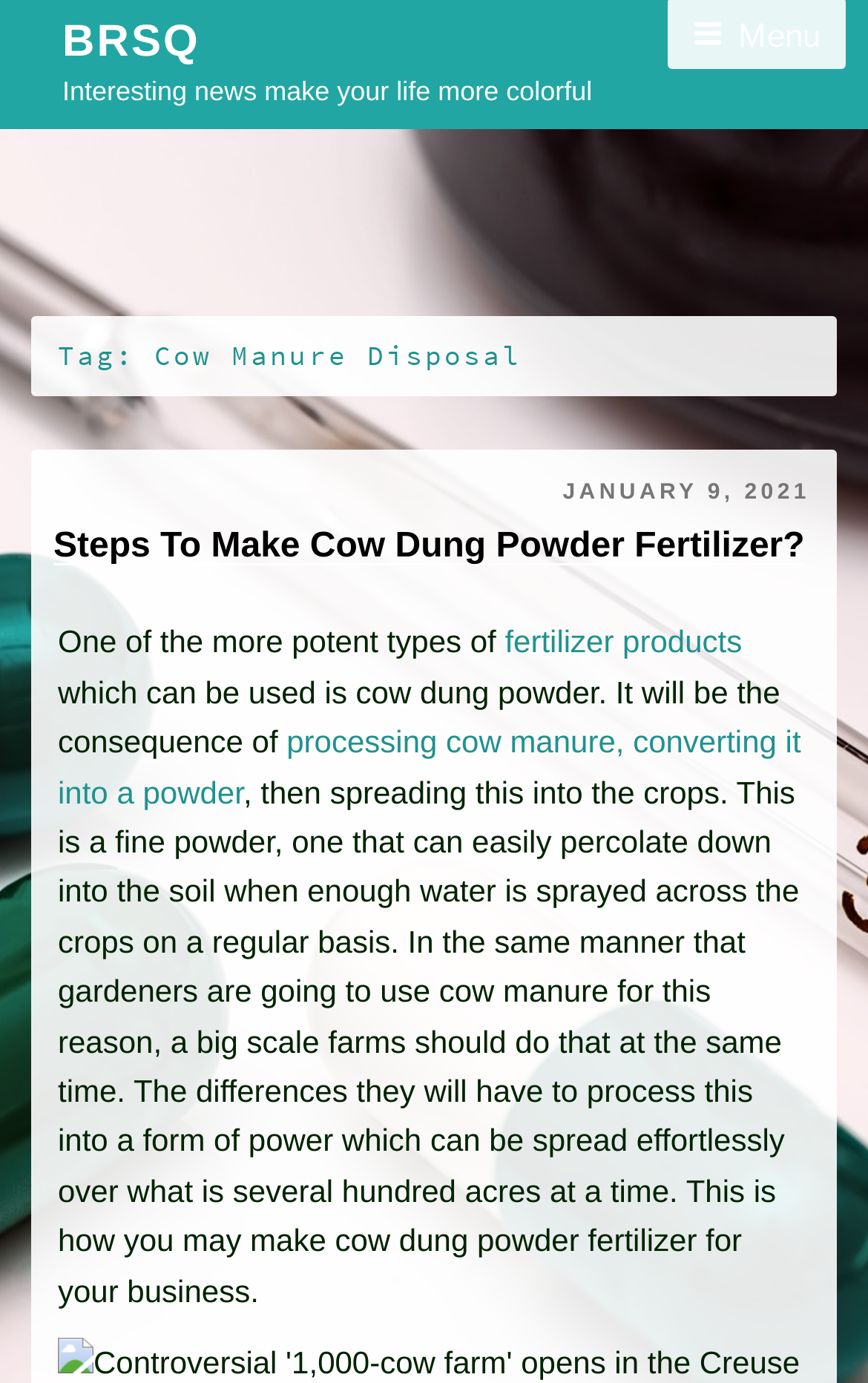Refer to the screenshot and give an in-depth answer to this question: What is the purpose of cow dung powder?

I inferred the purpose of cow dung powder by reading the text, which mentions that it can be used as a fertilizer, and that it can be spread effortlessly over several hundred acres at a time.